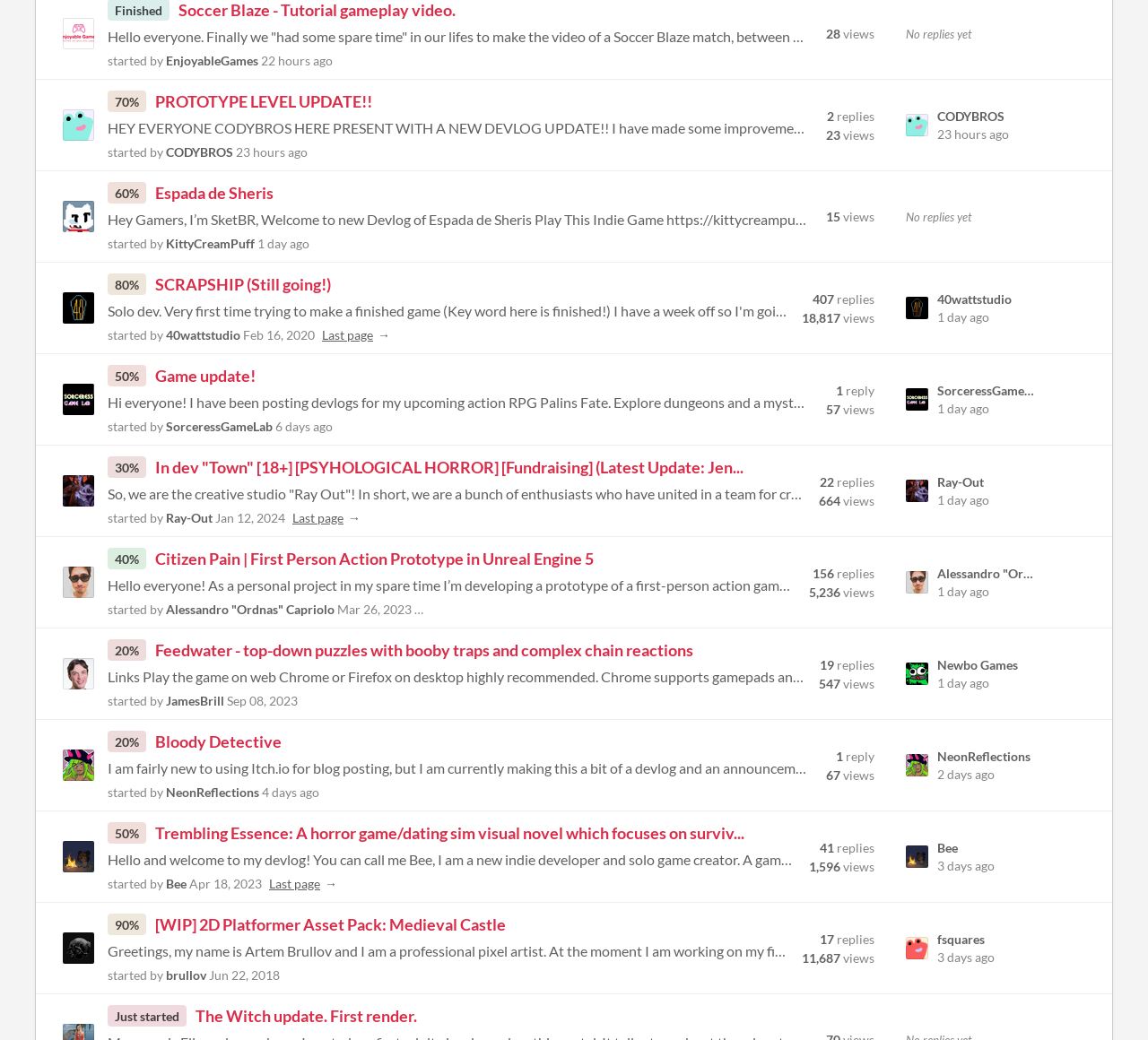Find the bounding box coordinates corresponding to the UI element with the description: "The Witch update. First render.". The coordinates should be formatted as [left, top, right, bottom], with values as floats between 0 and 1.

[0.17, 0.967, 0.703, 0.986]